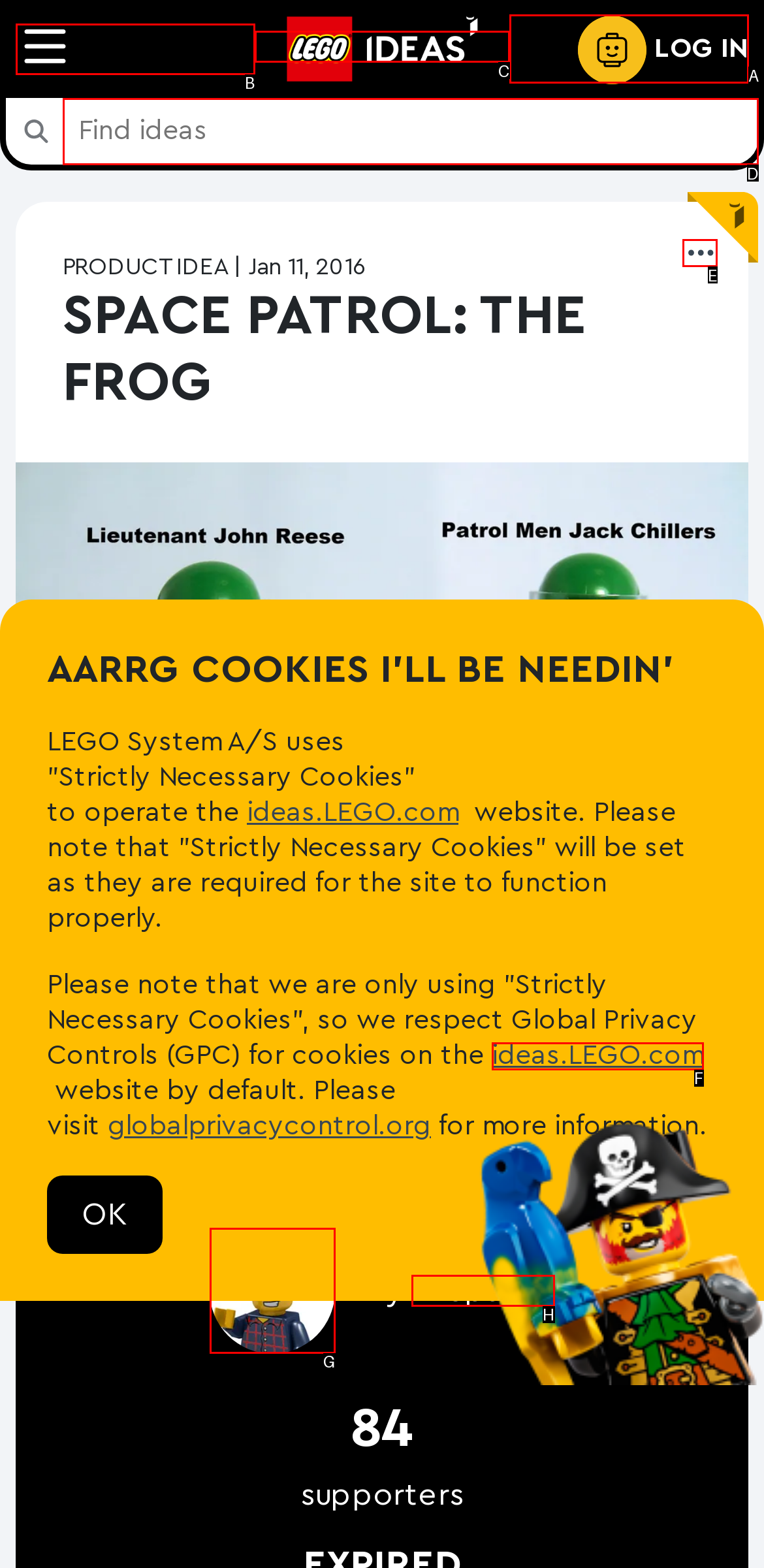From the choices given, find the HTML element that matches this description: Log In. Answer with the letter of the selected option directly.

A